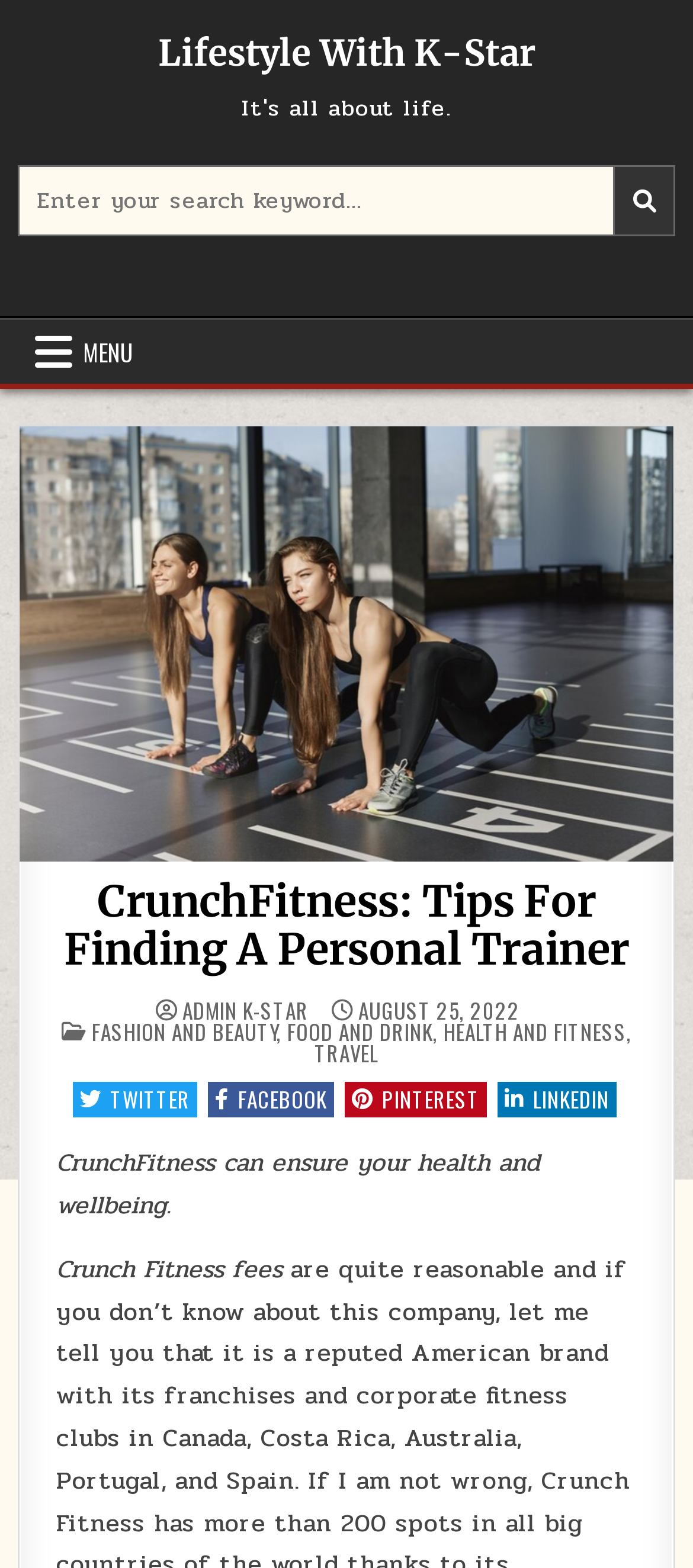Using the description: "Menu", identify the bounding box of the corresponding UI element in the screenshot.

[0.025, 0.204, 0.217, 0.245]